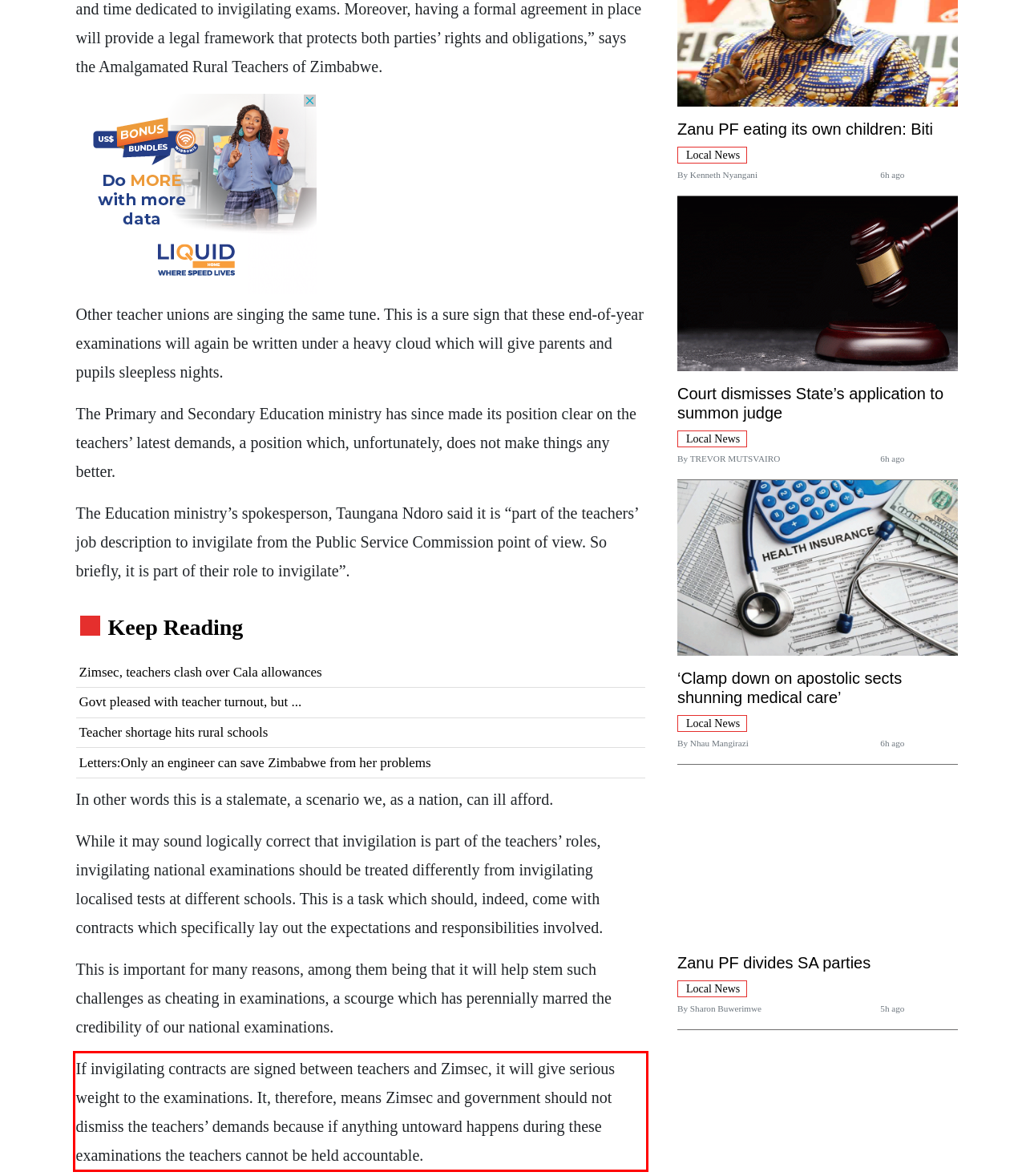You have a webpage screenshot with a red rectangle surrounding a UI element. Extract the text content from within this red bounding box.

If invigilating contracts are signed between teachers and Zimsec, it will give serious weight to the examinations. It, therefore, means Zimsec and government should not dismiss the teachers’ demands because if anything untoward happens during these examinations the teachers cannot be held accountable.